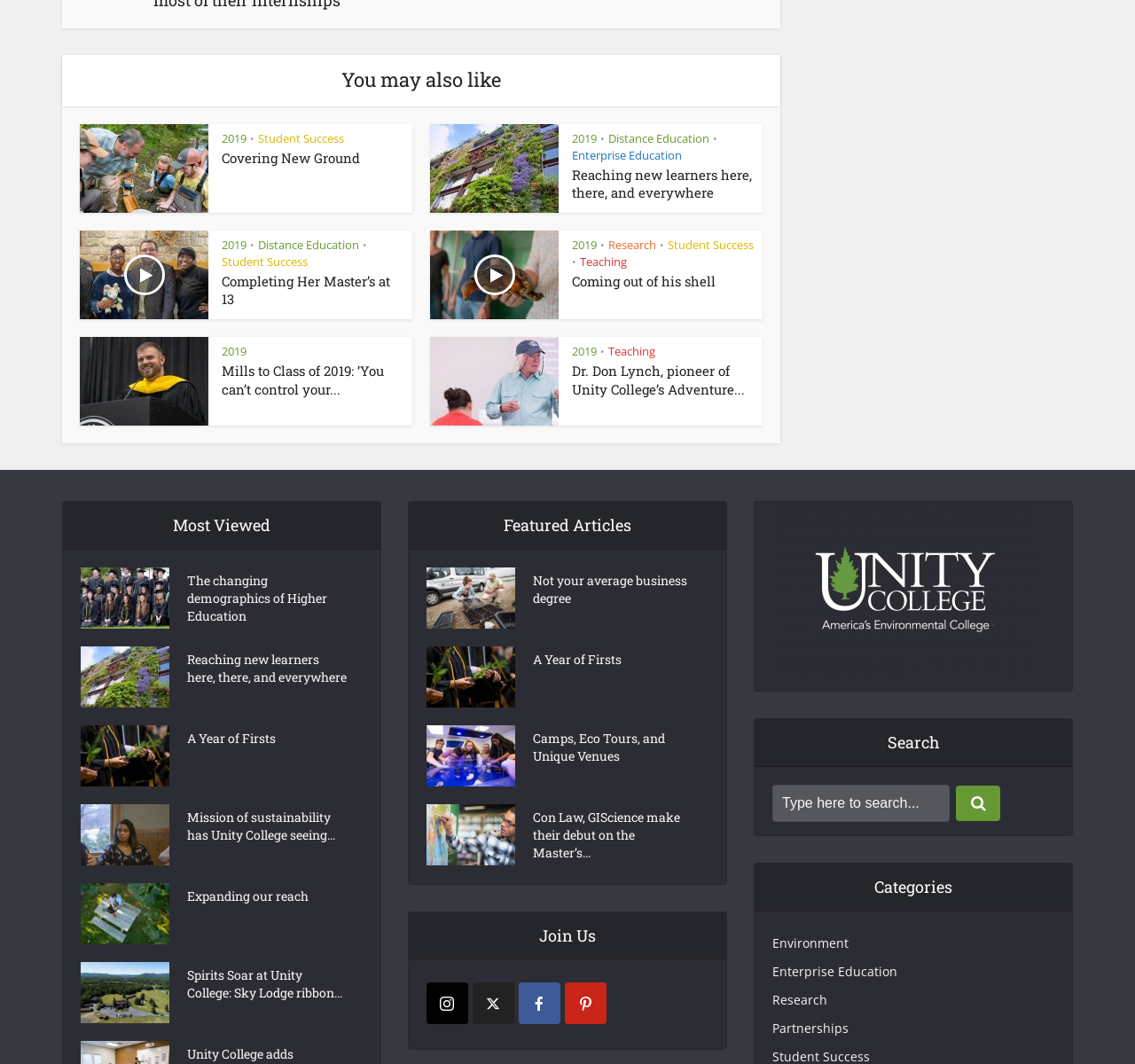Identify the bounding box coordinates of the clickable region to carry out the given instruction: "Click on 'You may also like'".

[0.055, 0.052, 0.688, 0.1]